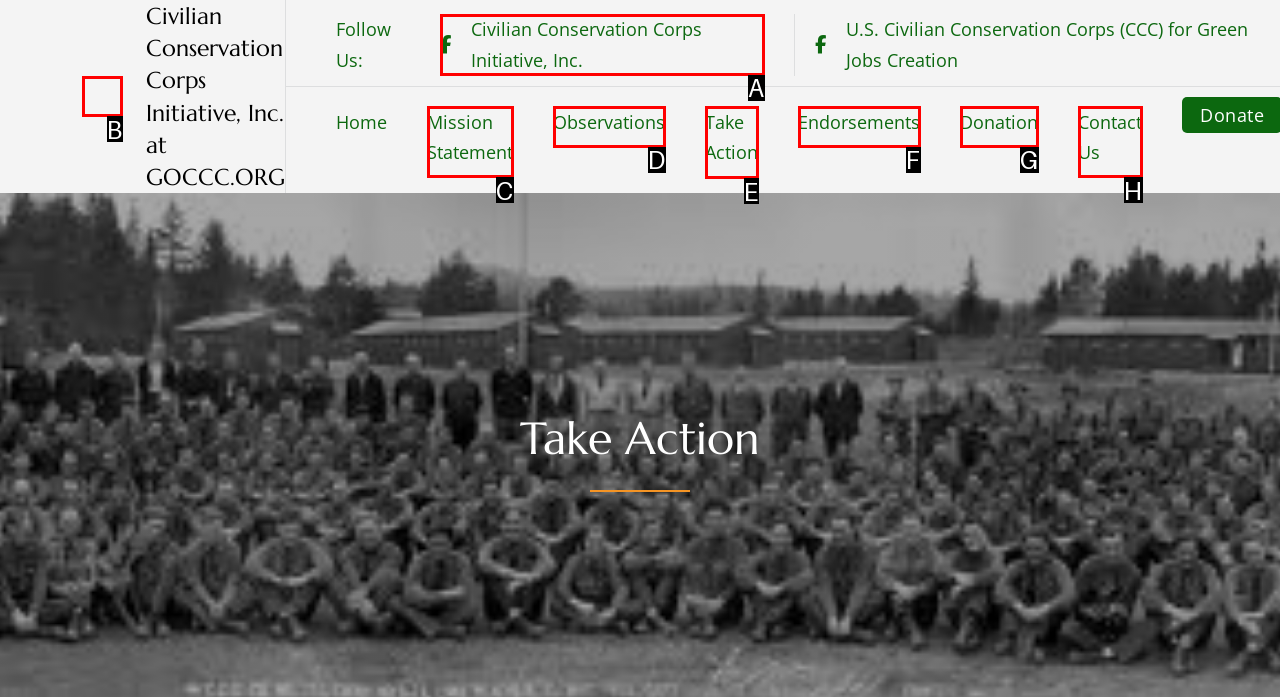Tell me which letter corresponds to the UI element that will allow you to Follow Civilian Conservation Corps Initiative on social media. Answer with the letter directly.

A